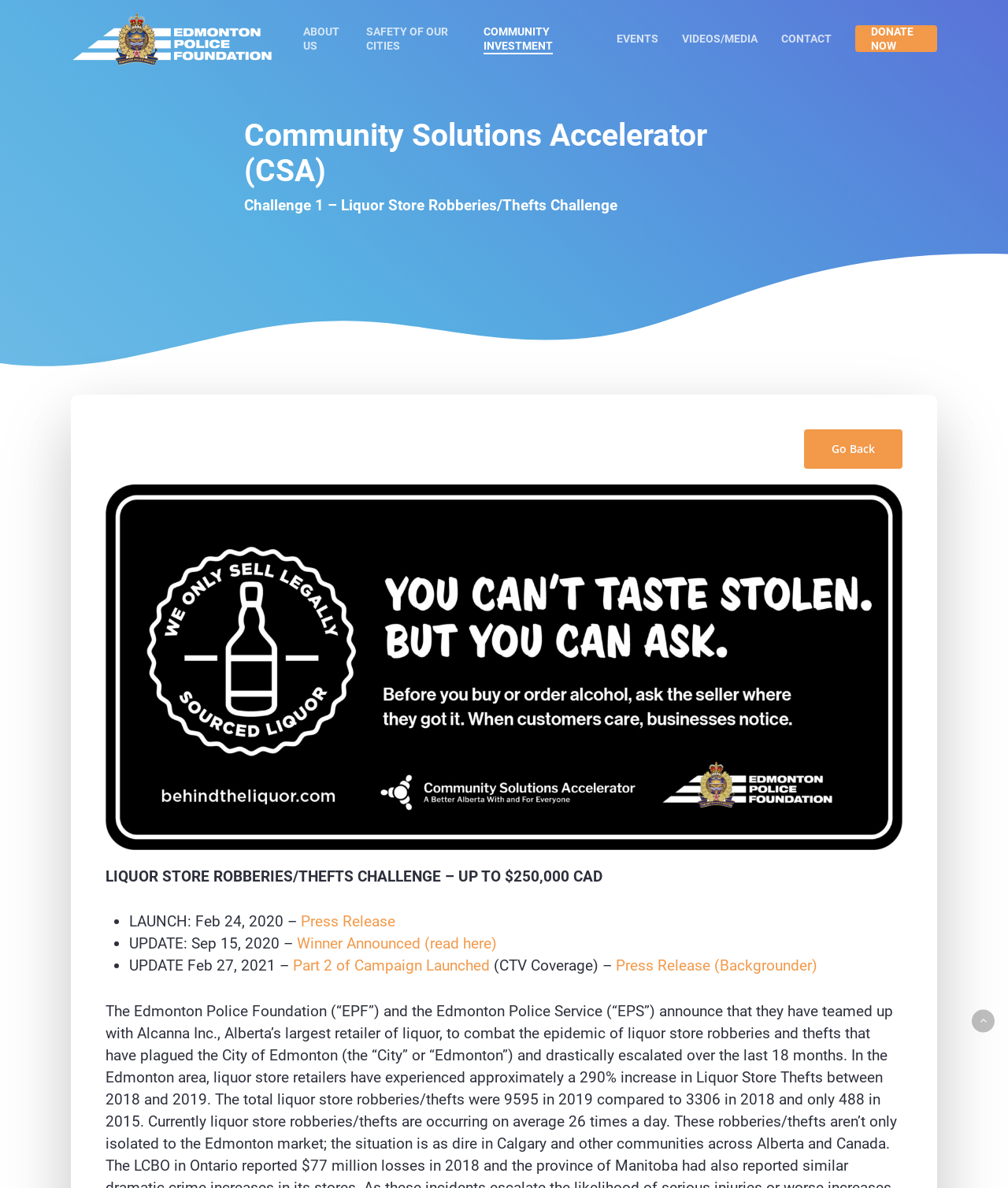Using details from the image, please answer the following question comprehensively:
What is the maximum amount of money for the challenge?

The maximum amount of money for the challenge can be found in the text 'LIQUOR STORE ROBBERIES/THEFTS CHALLENGE – UP TO $250,000 CAD'.